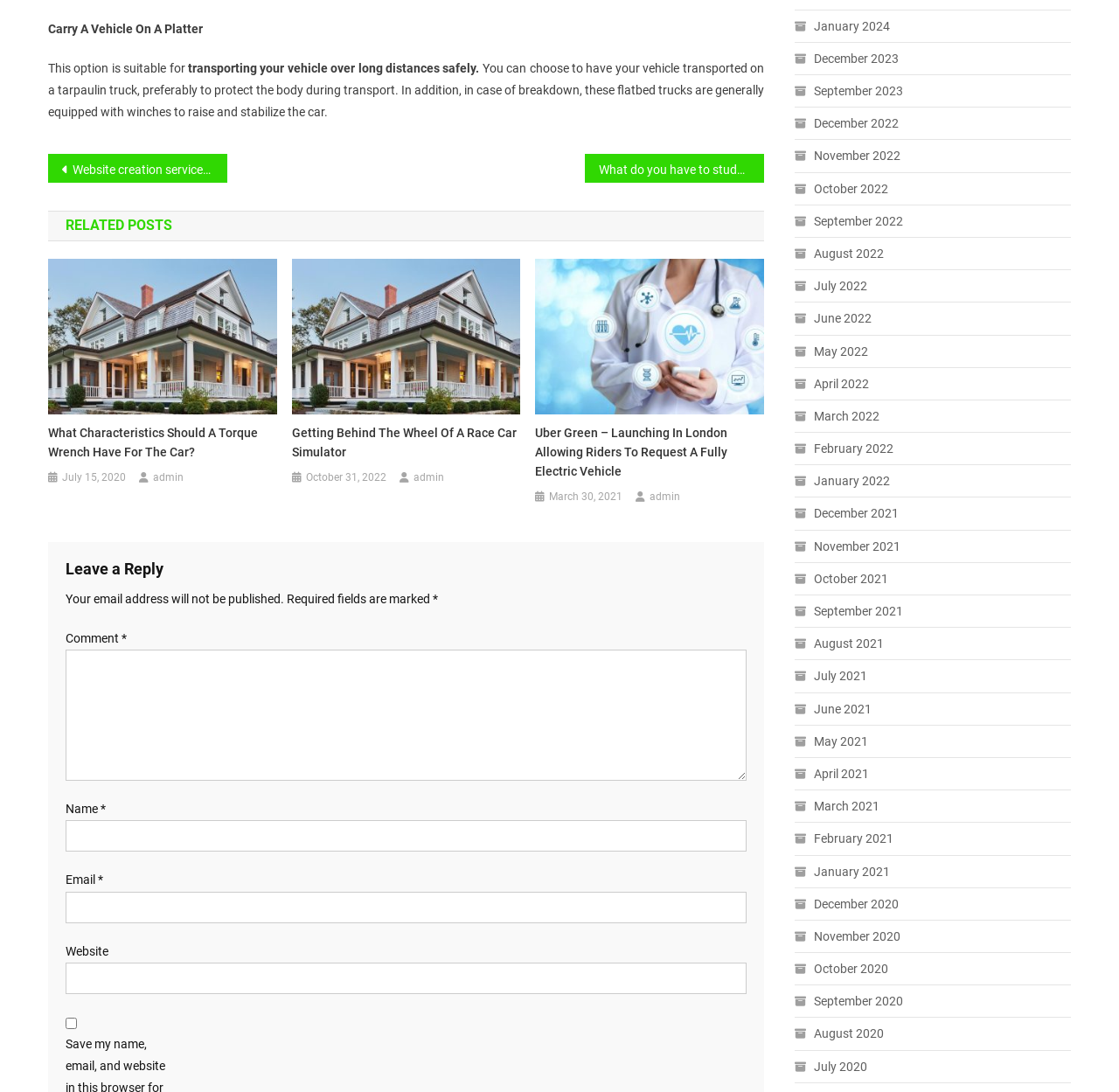Locate the bounding box coordinates of the element's region that should be clicked to carry out the following instruction: "Click on the 'Getting Behind The Wheel Of A Race Car Simulator' link". The coordinates need to be four float numbers between 0 and 1, i.e., [left, top, right, bottom].

[0.261, 0.387, 0.465, 0.422]